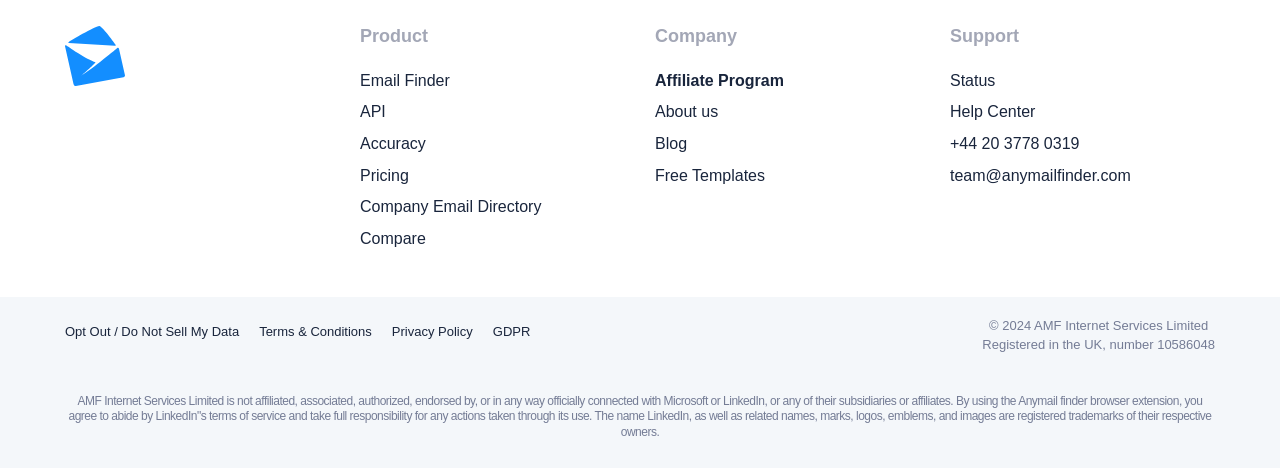Look at the image and answer the question in detail:
What is the company name?

I found the company name by looking at the bottom of the webpage, where the copyright information is usually located. The text 'AMF Internet Services Limited' is a static text element, which suggests it is the company name.